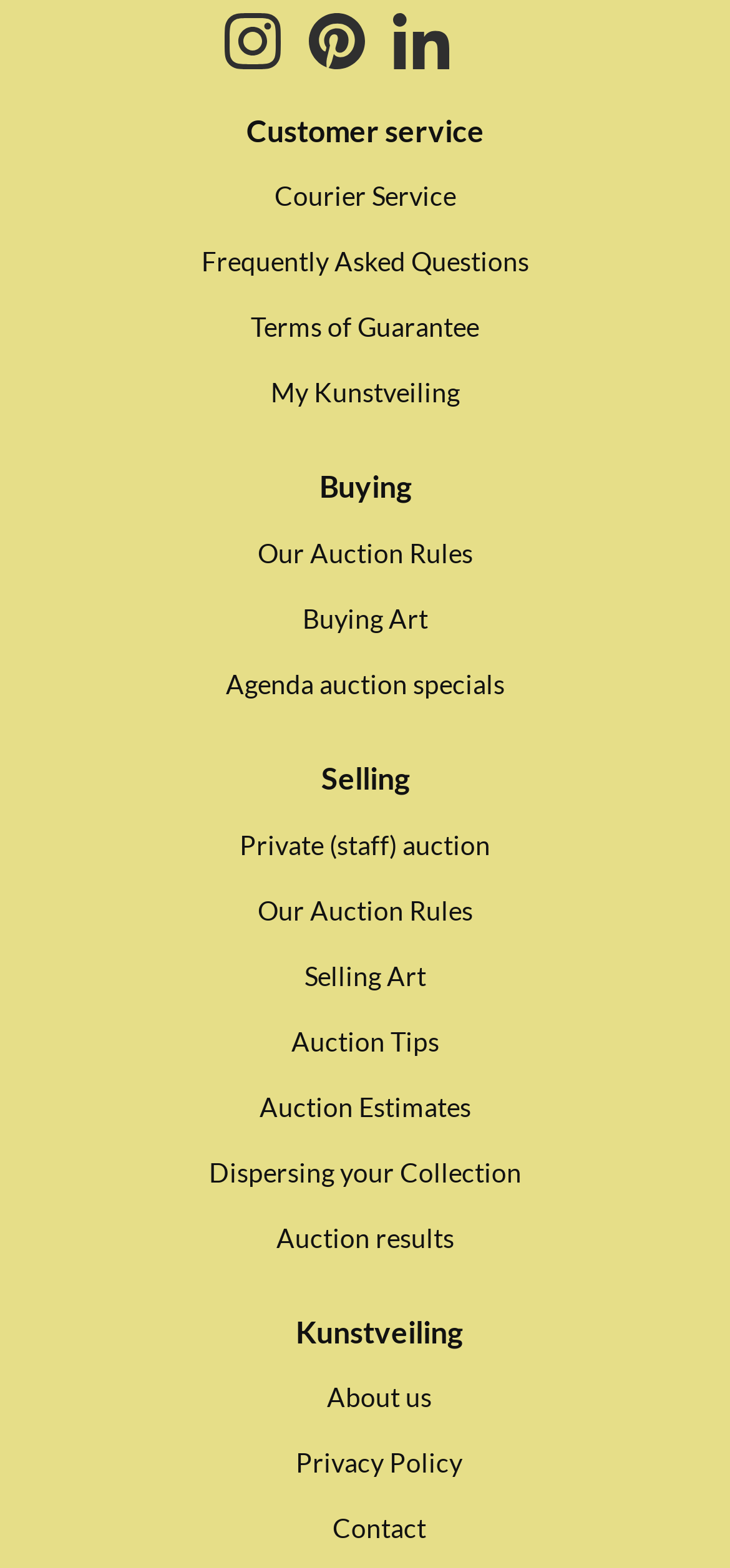Use a single word or phrase to answer the question: 
What is the category of 'Buying Art'?

Buying